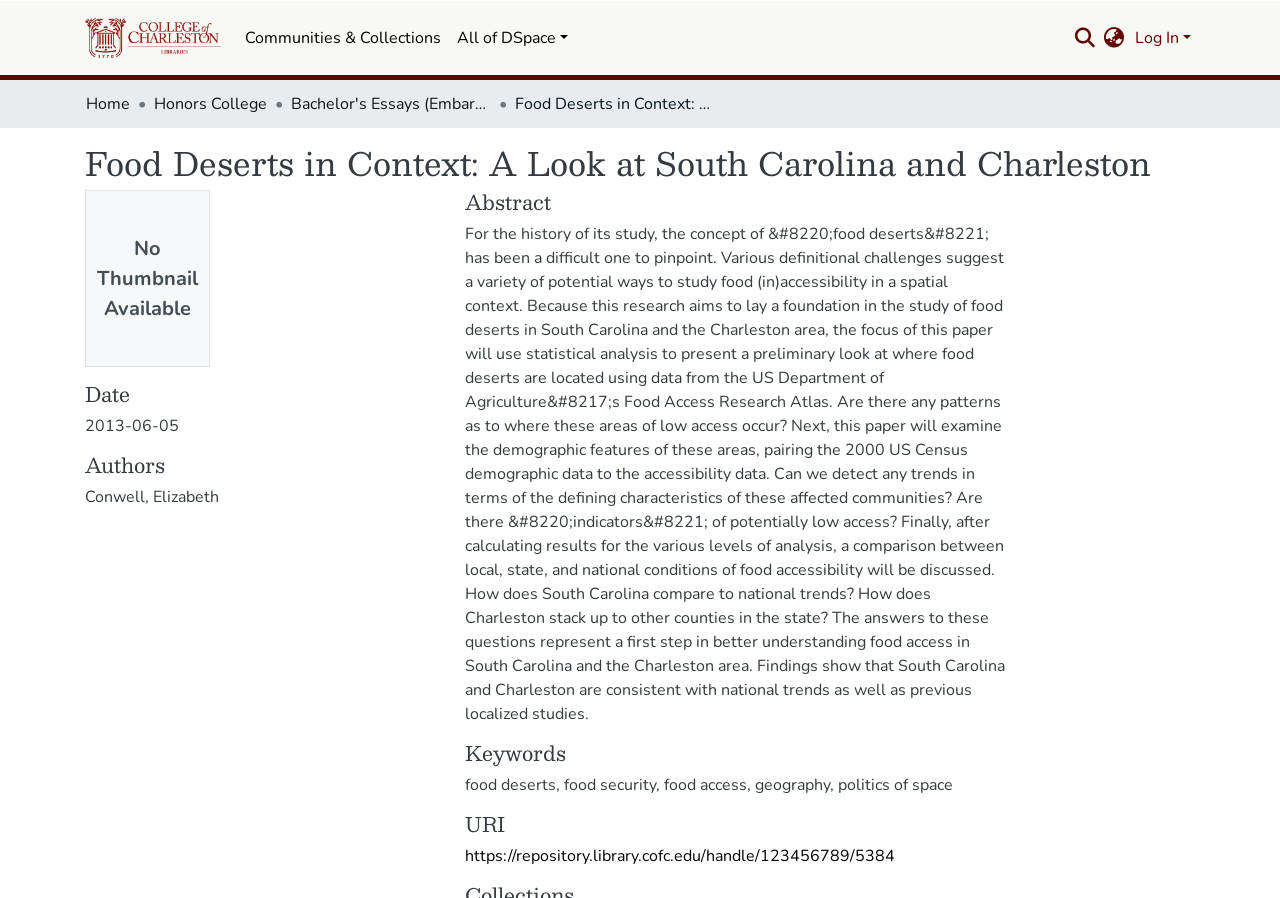Provide a brief response to the question using a single word or phrase: 
Who is the author of the paper?

Elizabeth Conwell